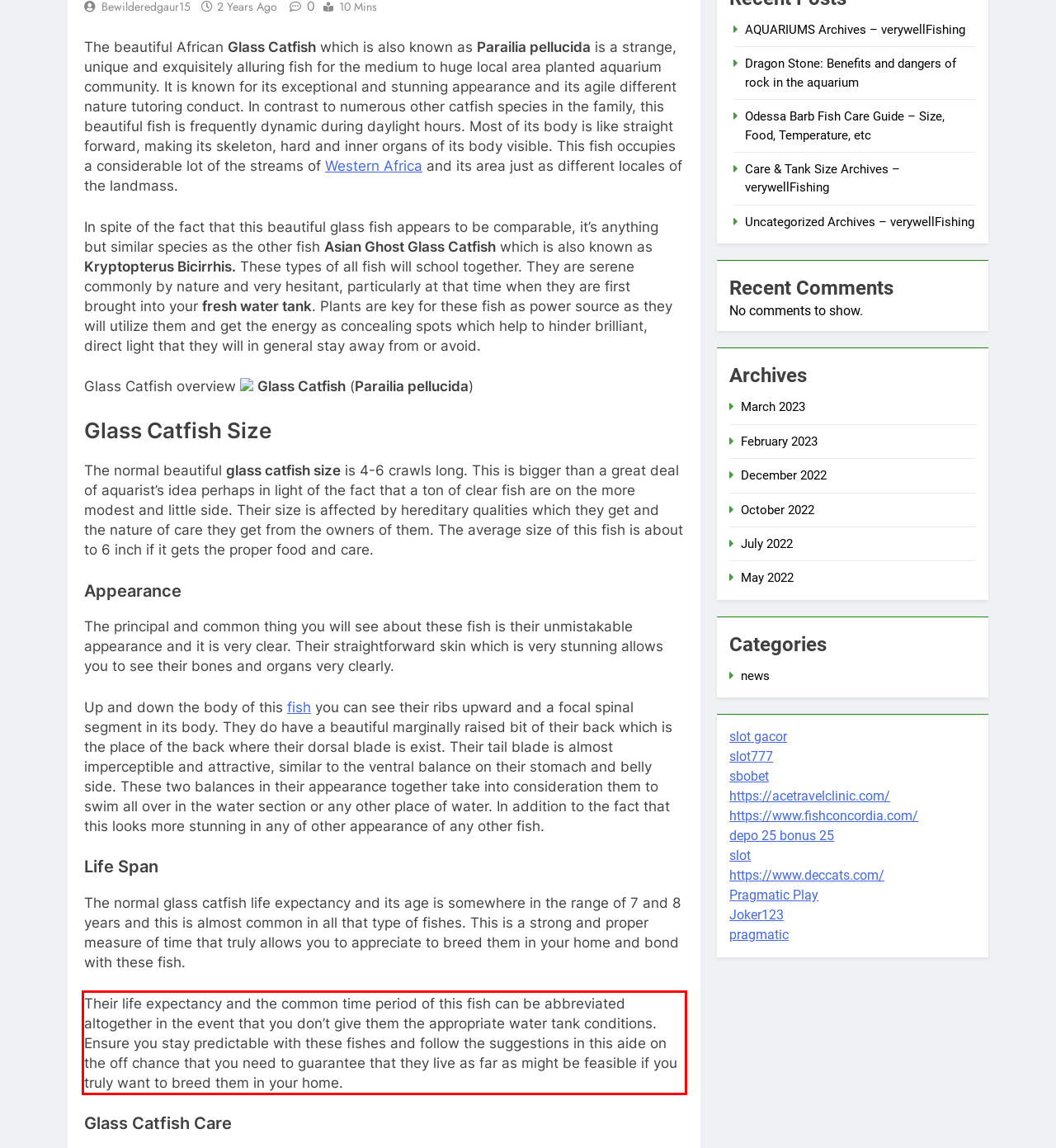Perform OCR on the text inside the red-bordered box in the provided screenshot and output the content.

Their life expectancy and the common time period of this fish can be abbreviated altogether in the event that you don’t give them the appropriate water tank conditions. Ensure you stay predictable with these fishes and follow the suggestions in this aide on the off chance that you need to guarantee that they live as far as might be feasible if you truly want to breed them in your home.